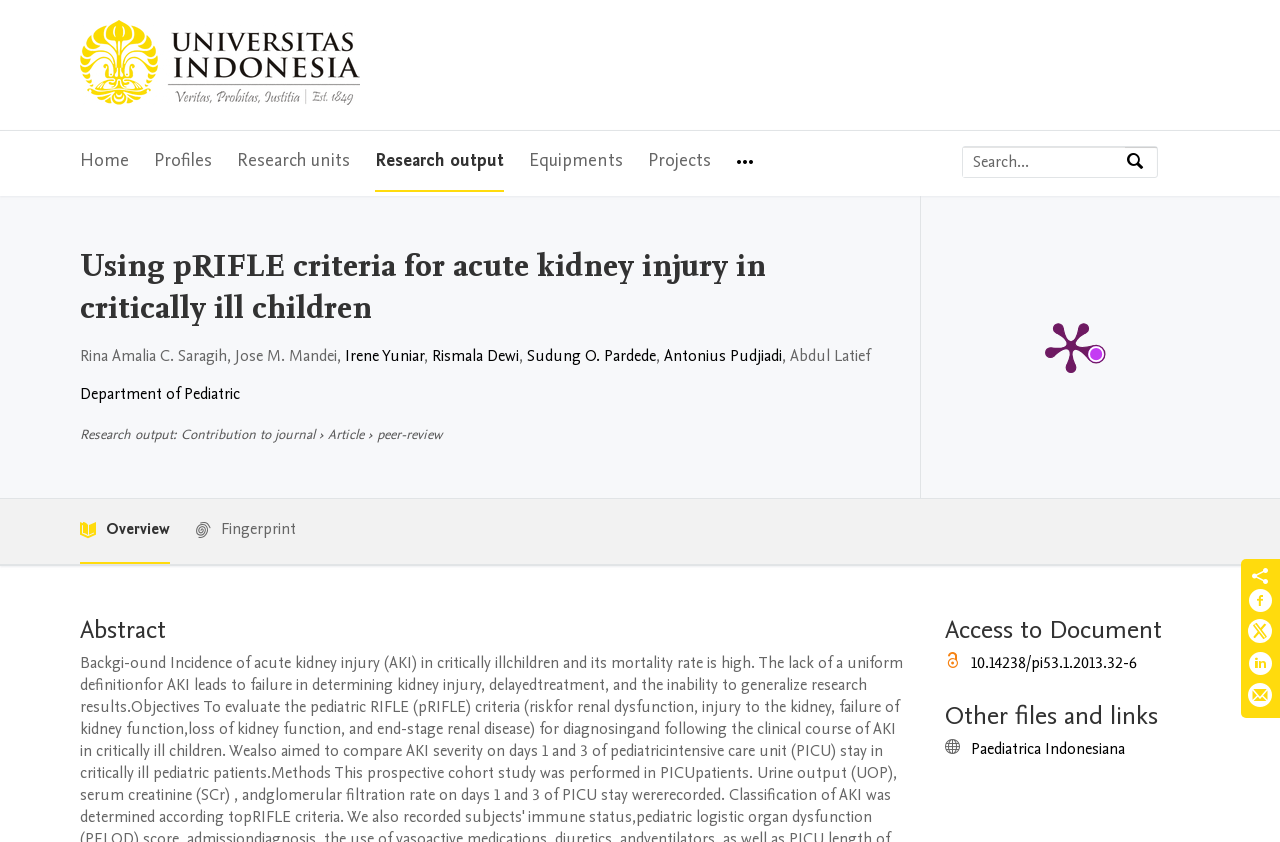Identify the bounding box coordinates for the element you need to click to achieve the following task: "Visit Things to Do in Belgium". The coordinates must be four float values ranging from 0 to 1, formatted as [left, top, right, bottom].

None